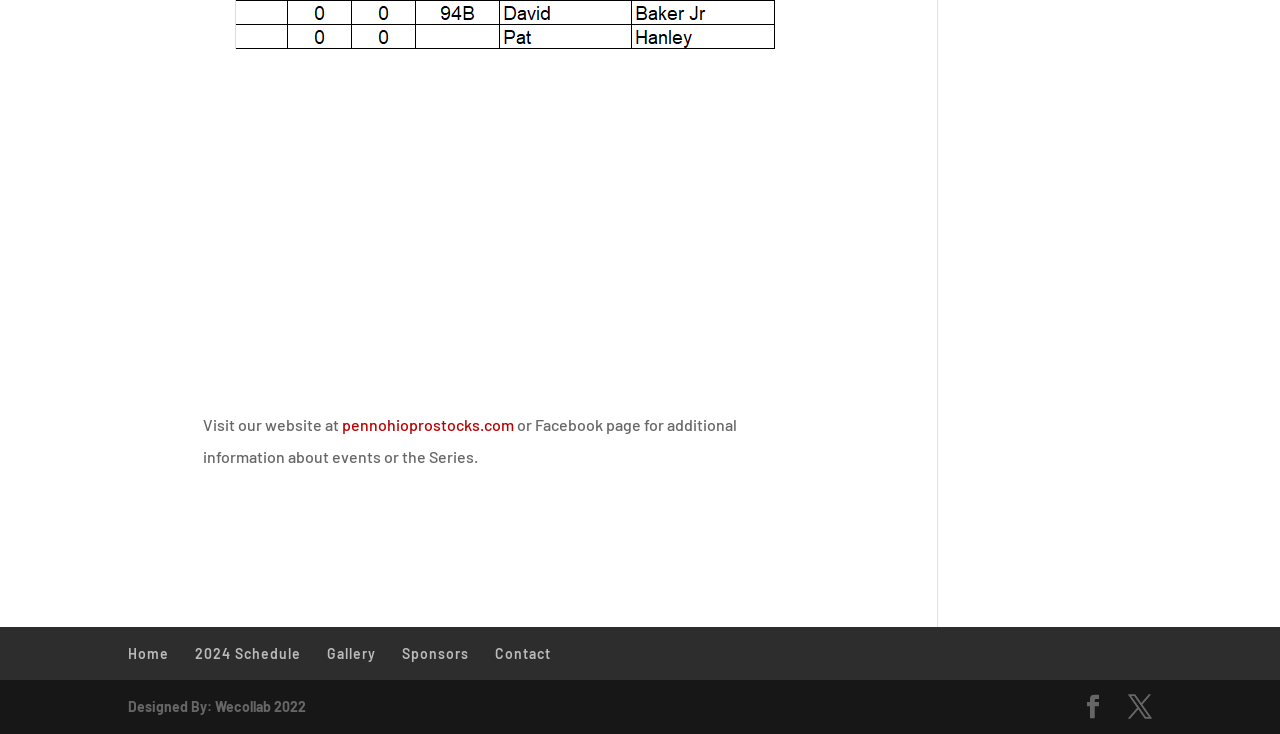Provide a one-word or brief phrase answer to the question:
What is the position of the 'Gallery' link?

Third from left